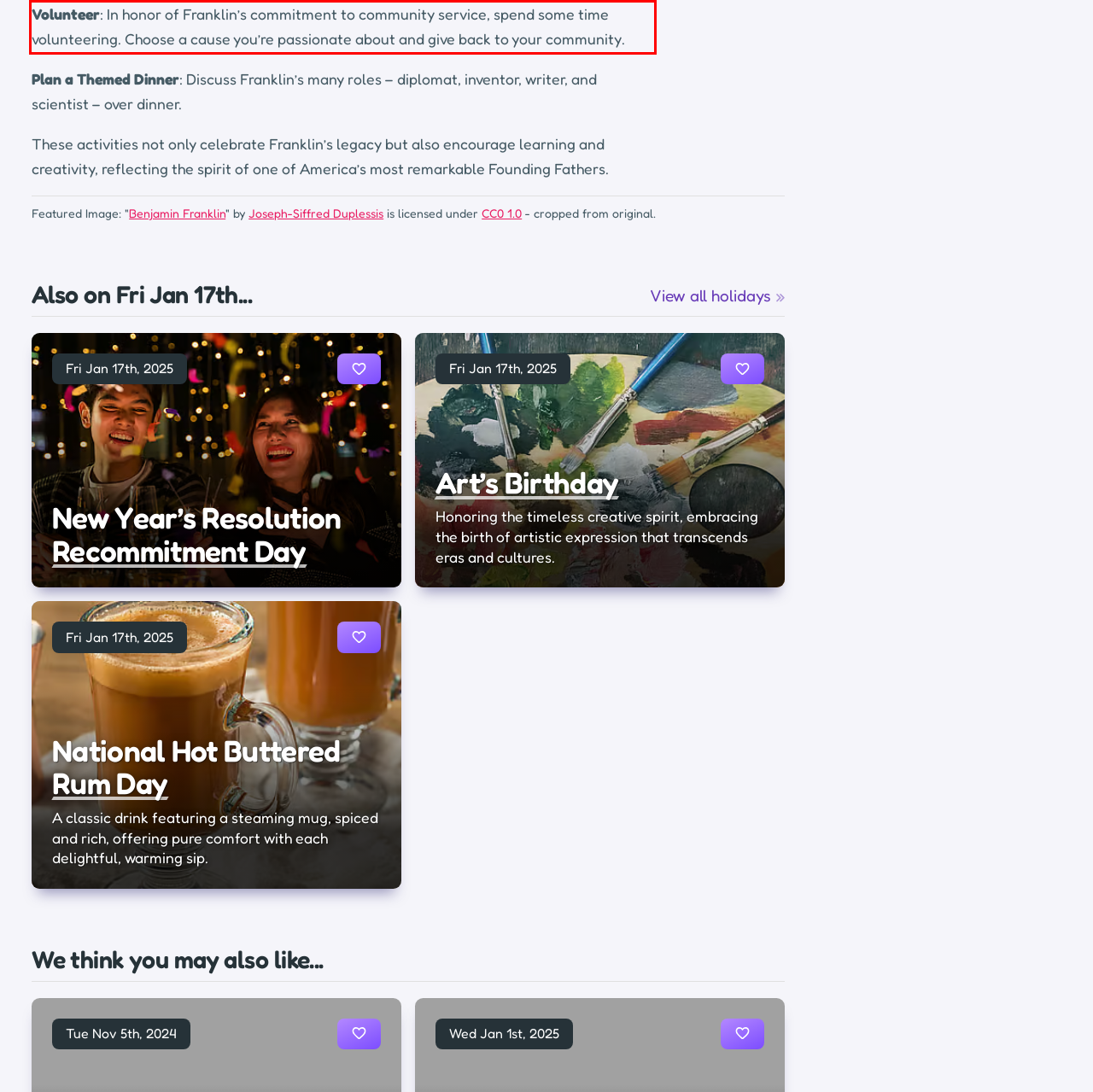There is a UI element on the webpage screenshot marked by a red bounding box. Extract and generate the text content from within this red box.

Volunteer: In honor of Franklin’s commitment to community service, spend some time volunteering. Choose a cause you’re passionate about and give back to your community.